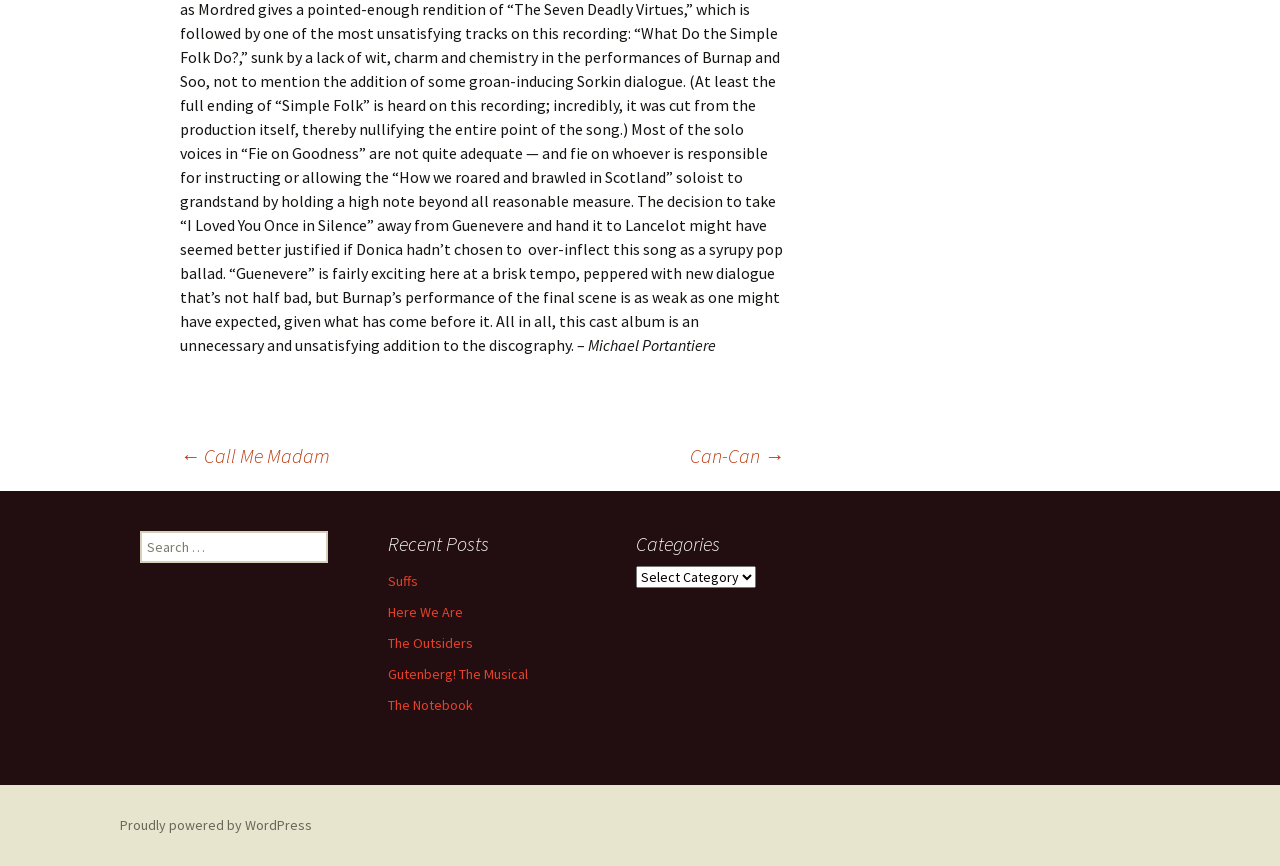Using the element description: "Proudly powered by WordPress", determine the bounding box coordinates for the specified UI element. The coordinates should be four float numbers between 0 and 1, [left, top, right, bottom].

[0.094, 0.943, 0.244, 0.963]